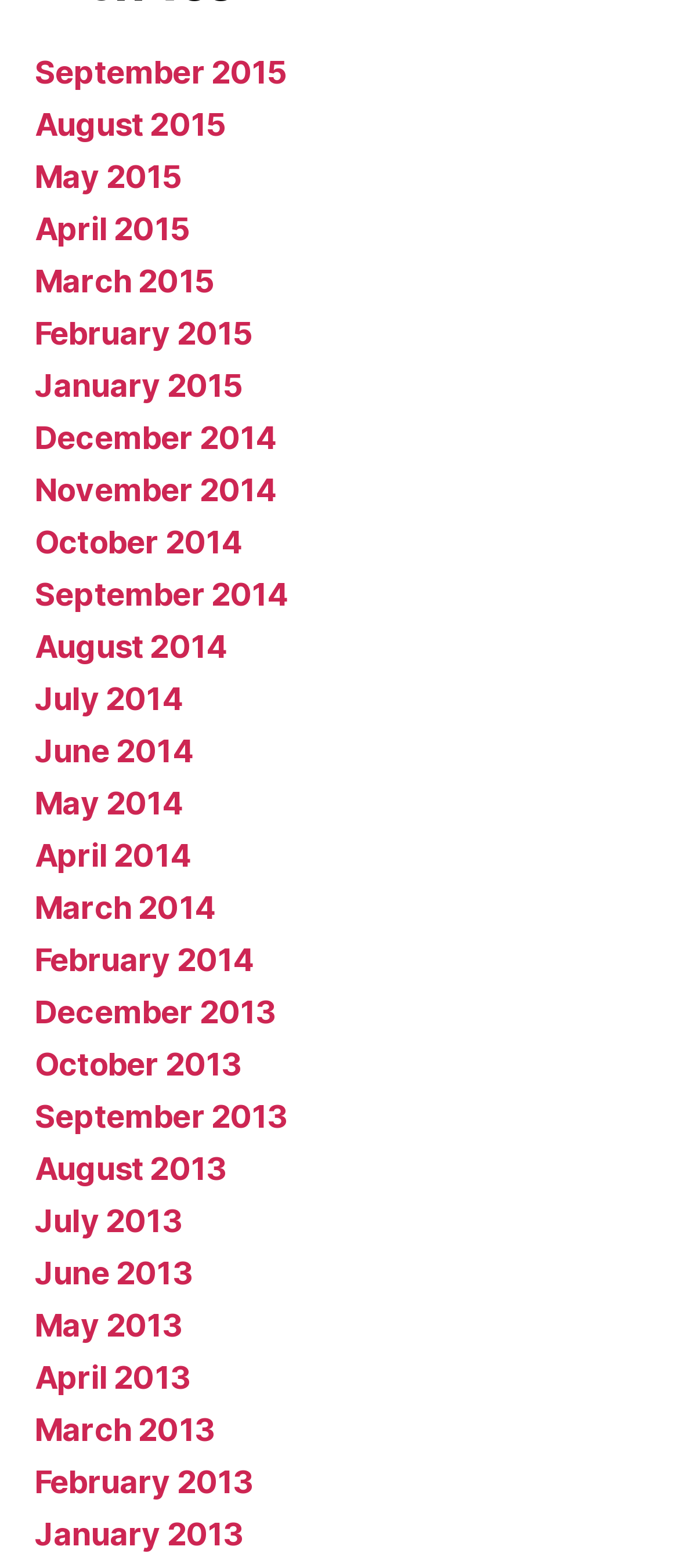Pinpoint the bounding box coordinates of the element you need to click to execute the following instruction: "view September 2015". The bounding box should be represented by four float numbers between 0 and 1, in the format [left, top, right, bottom].

[0.051, 0.035, 0.424, 0.058]